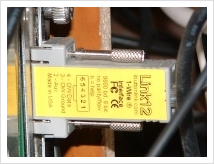What is the likely purpose of the electronic setup surrounding the Link12 interface?
Examine the webpage screenshot and provide an in-depth answer to the question.

The question asks about the likely purpose of the electronic setup surrounding the Link12 interface. By analyzing the caption, it can be inferred that the setup is likely involved in greenhouse automation or home monitoring systems, as the Link12 interface is used for connecting personal computers to one-wire systems, allowing for the monitoring and automation of various electronic components.